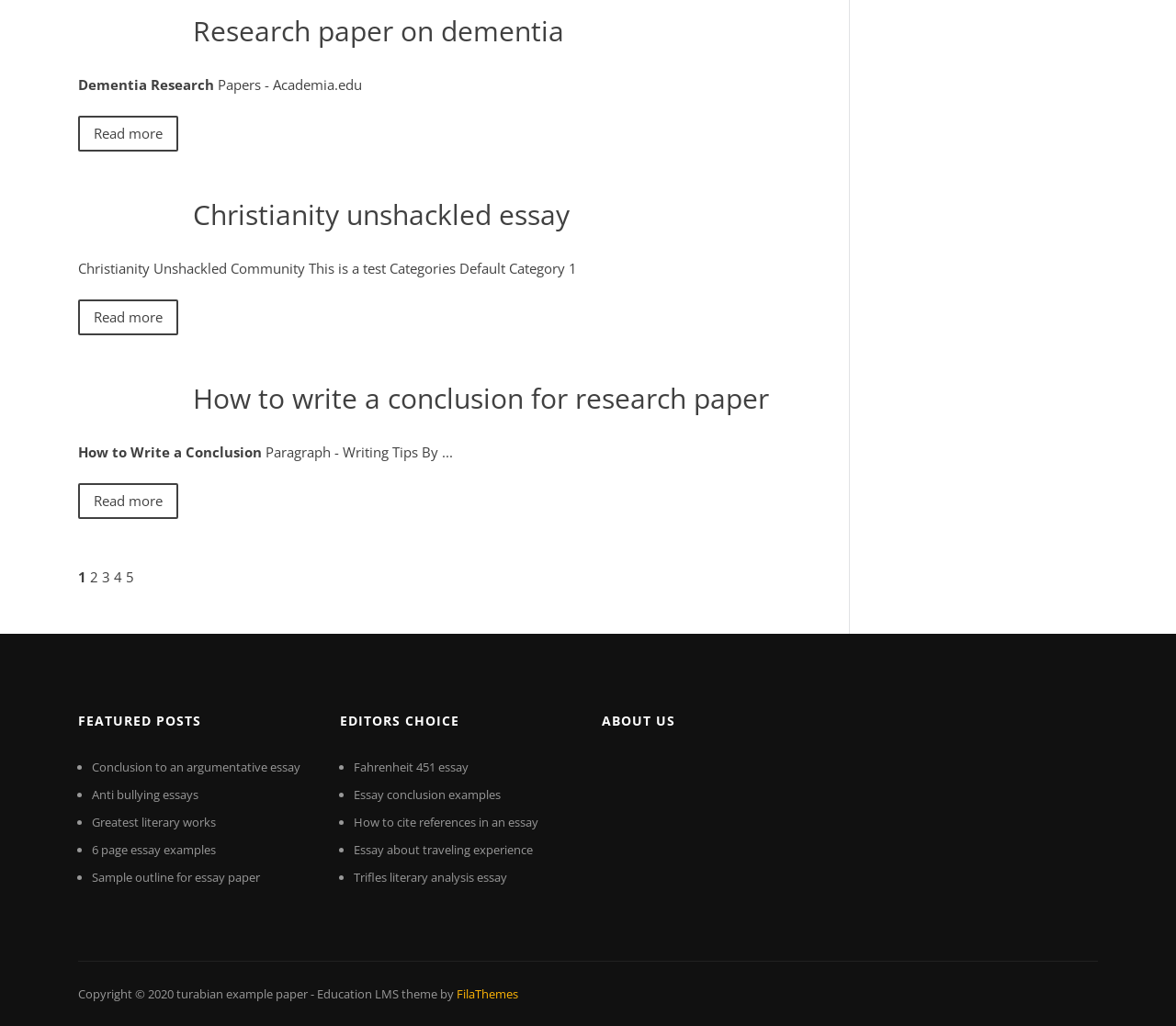Using the details in the image, give a detailed response to the question below:
What is the title of the first article?

I looked at the first article element and found the heading element with the text 'Research paper on dementia'.